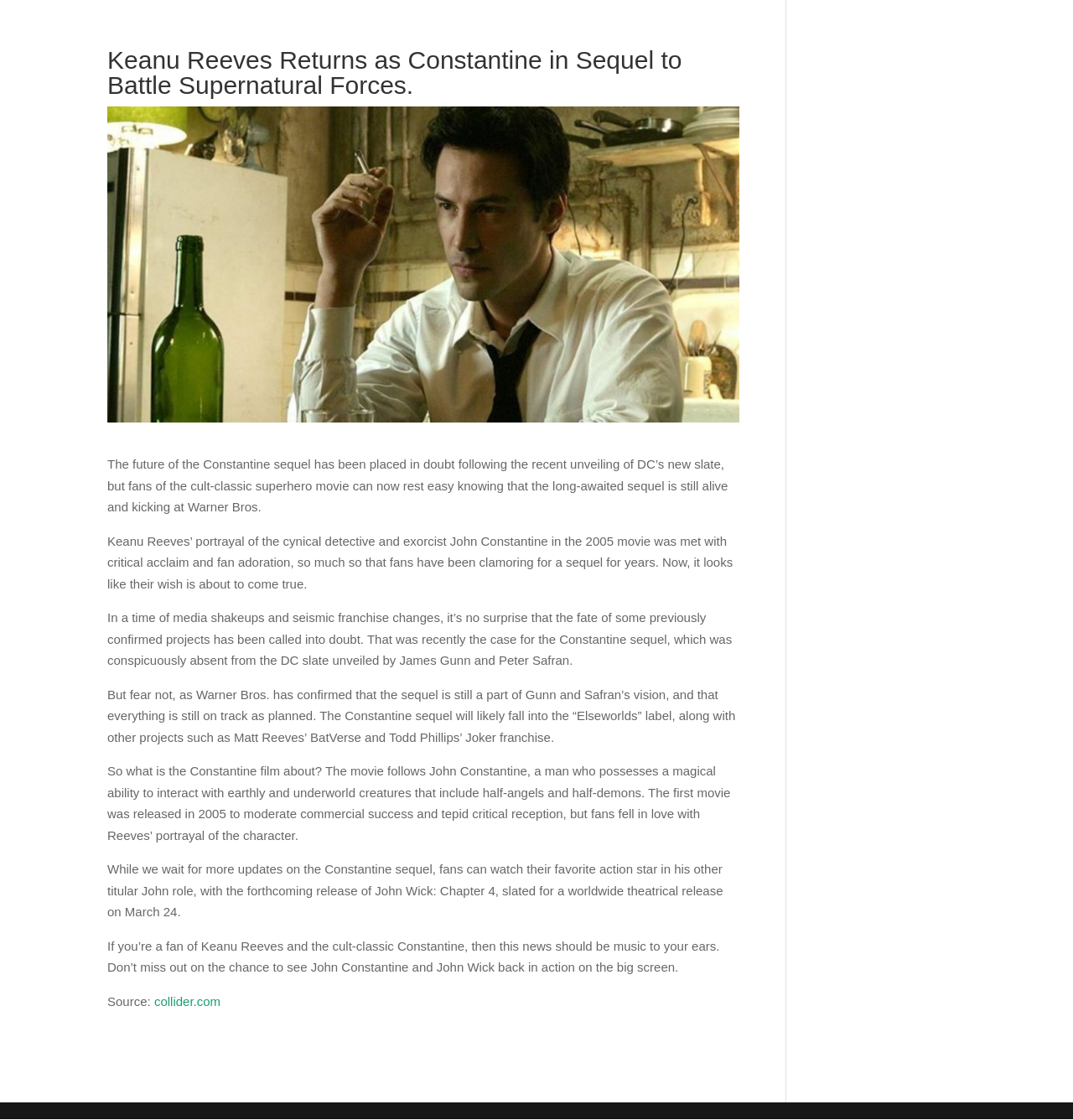Given the content of the image, can you provide a detailed answer to the question?
What is John Constantine's magical ability?

According to the webpage, John Constantine possesses a magical ability to interact with earthly and underworld creatures that include half-angels and half-demons.